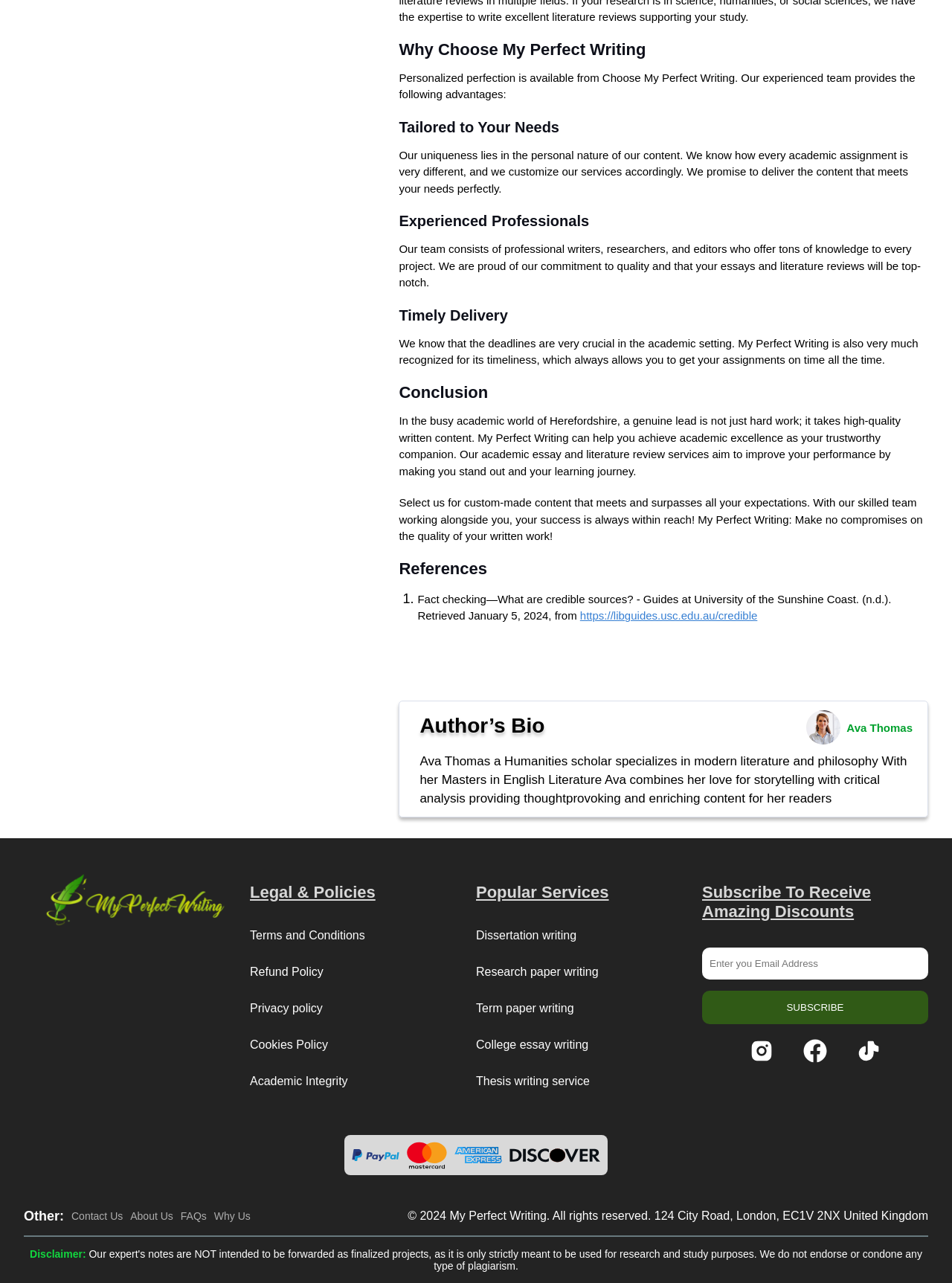Locate the bounding box of the UI element described in the following text: "aria-label="instagram profile link"".

[0.788, 0.81, 0.812, 0.829]